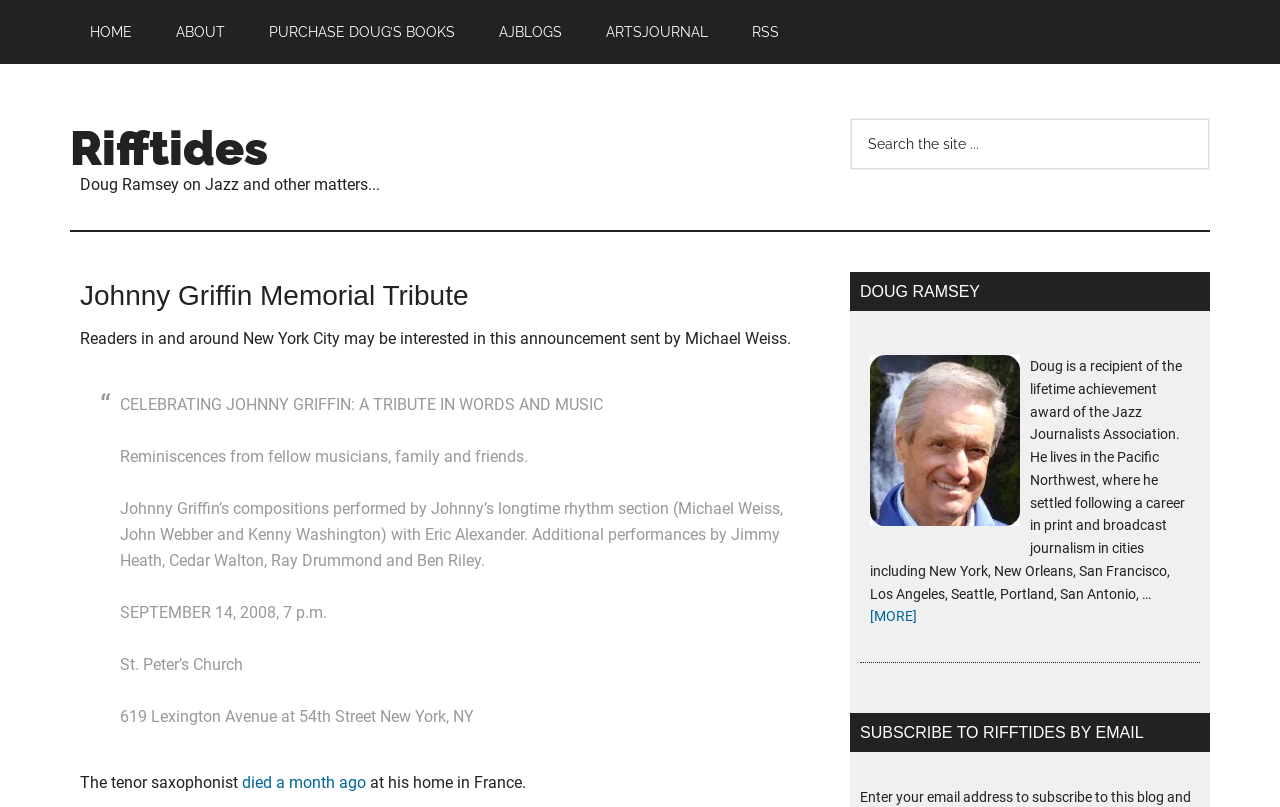Identify the bounding box coordinates for the UI element described as: "ArtsJournal".

[0.458, 0.0, 0.569, 0.079]